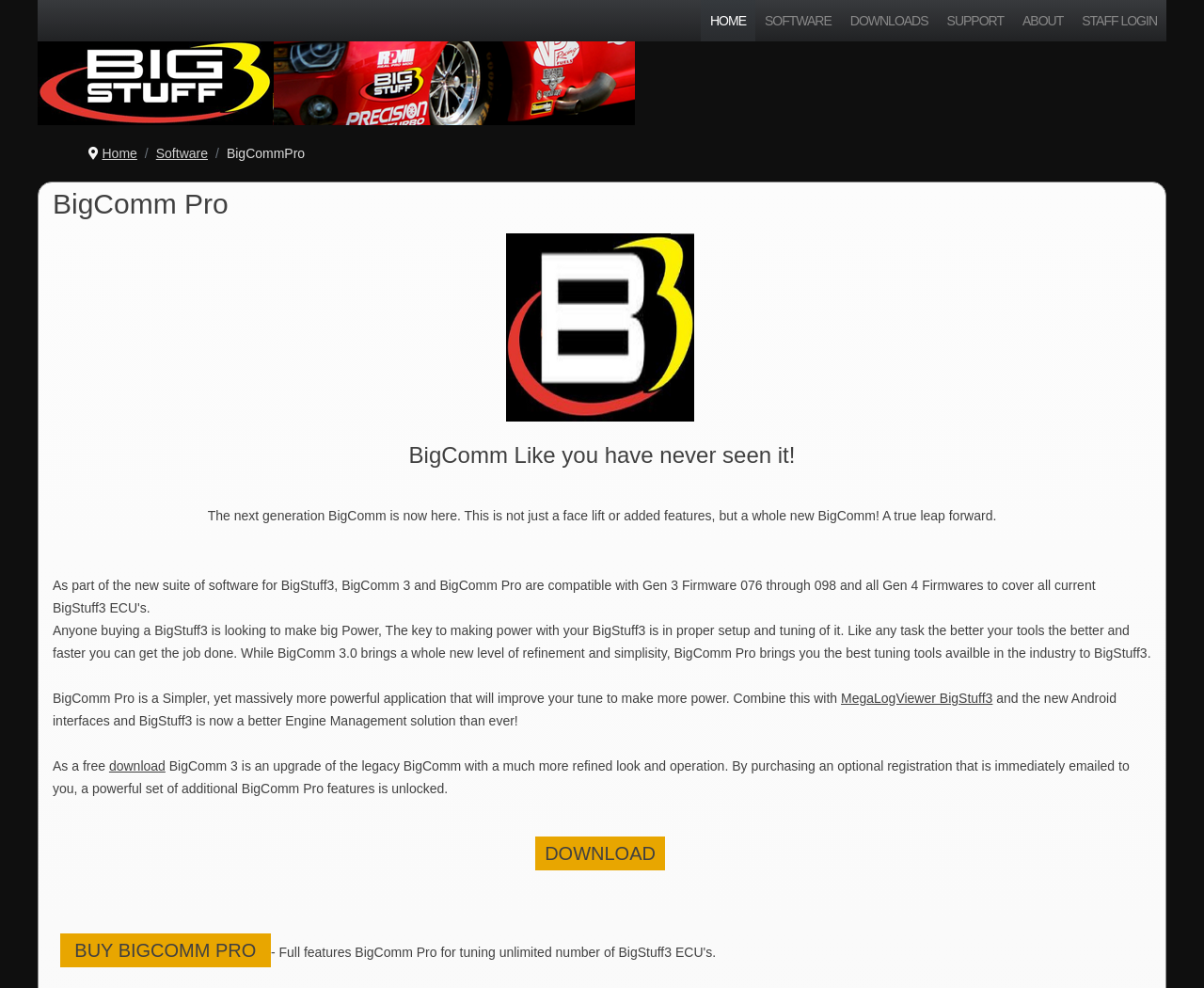What is the name of the software being promoted?
Based on the screenshot, answer the question with a single word or phrase.

BigComm Pro